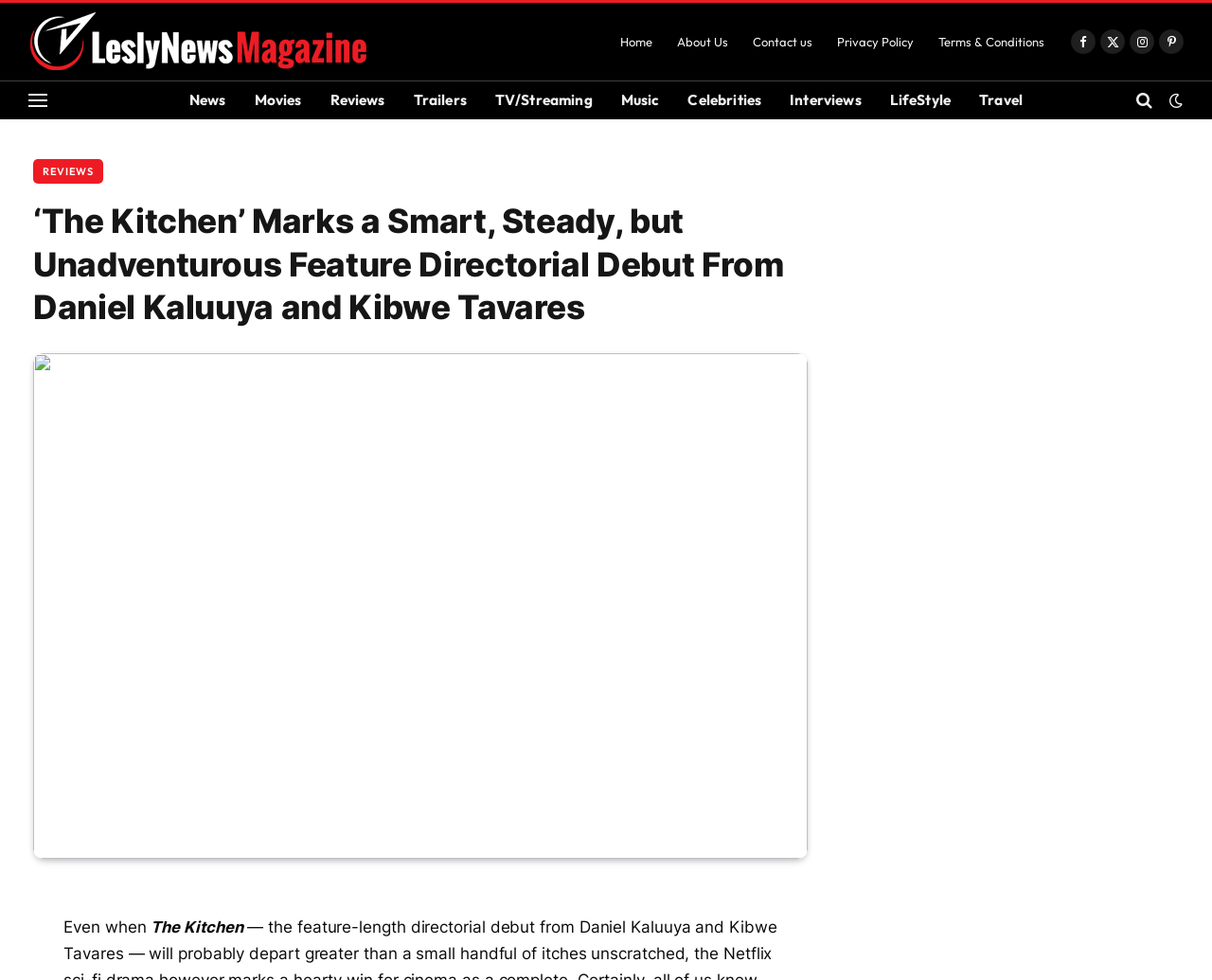Determine the bounding box coordinates of the target area to click to execute the following instruction: "Click on the 'Home' link."

[0.502, 0.003, 0.548, 0.082]